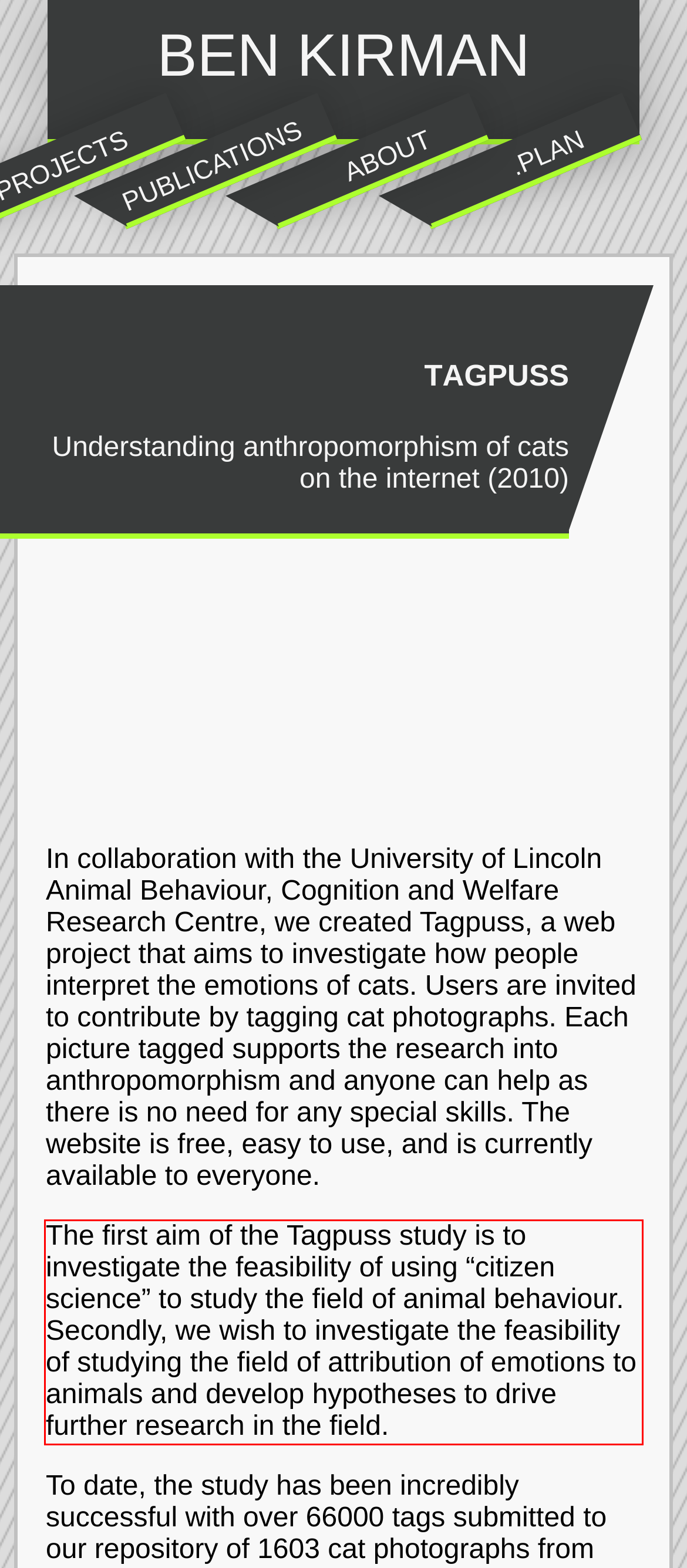By examining the provided screenshot of a webpage, recognize the text within the red bounding box and generate its text content.

The first aim of the Tagpuss study is to investigate the feasibility of using “citizen science” to study the field of animal behaviour. Secondly, we wish to investigate the feasibility of studying the field of attribution of emotions to animals and develop hypotheses to drive further research in the field.